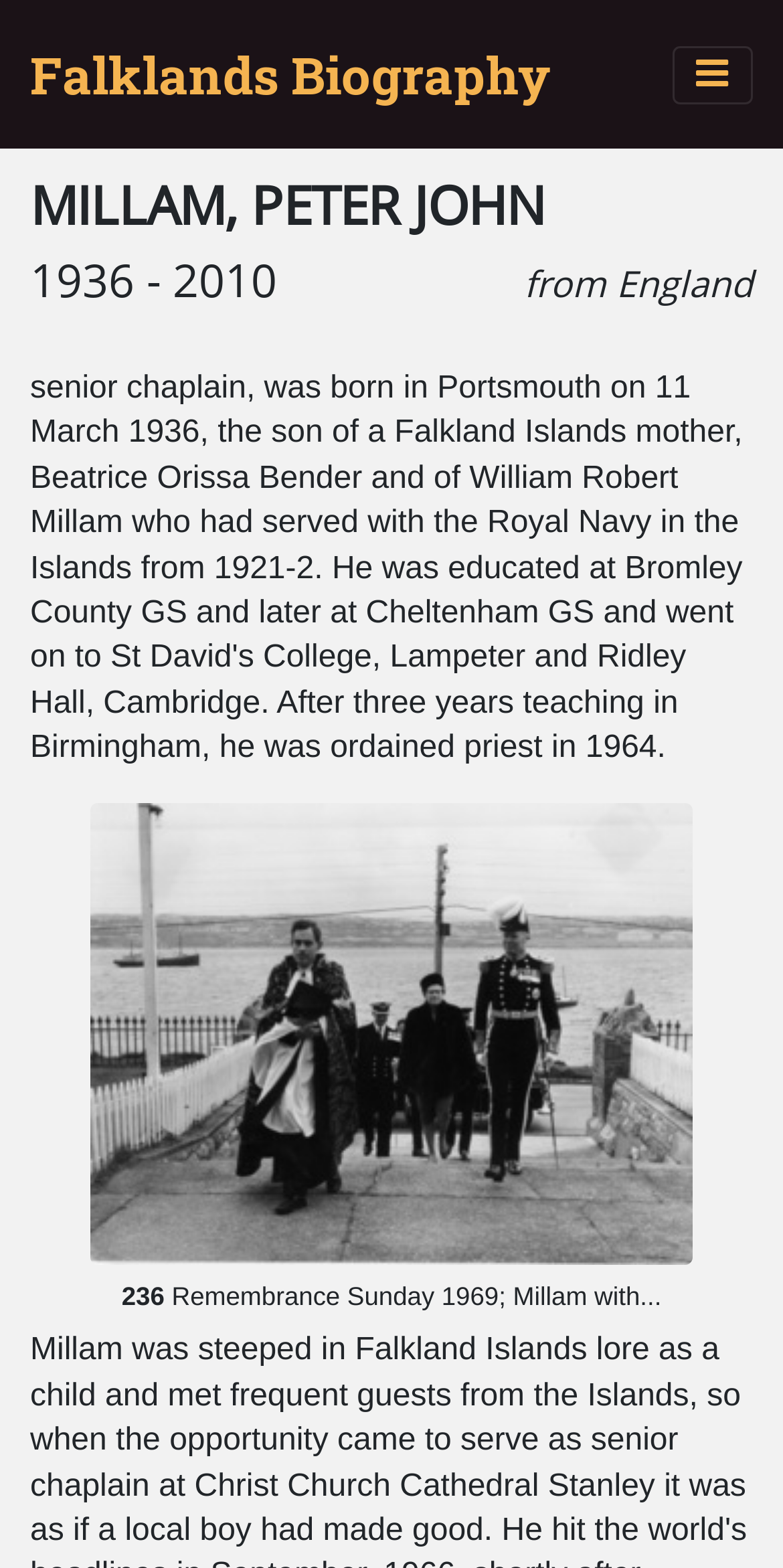How many items are mentioned in the figcaption?
Craft a detailed and extensive response to the question.

I found a static text element with the text '236' within the figcaption element, which suggests that there are 236 items mentioned in the figcaption.